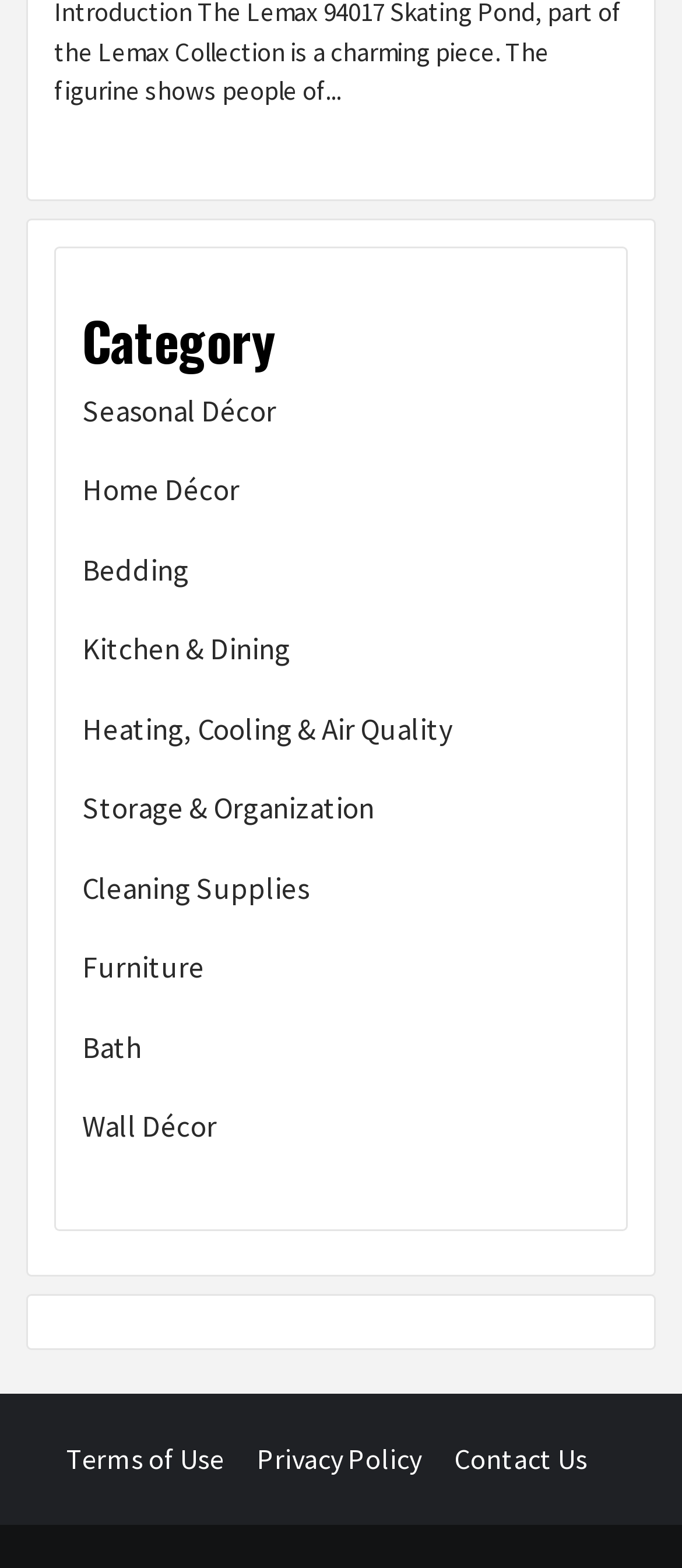Look at the image and give a detailed response to the following question: What is the purpose of the links at the bottom of the page?

The links at the bottom of the page, including 'Terms of Use', 'Privacy Policy', and 'Contact Us', are likely provided to give users access to important information about the website and its policies.